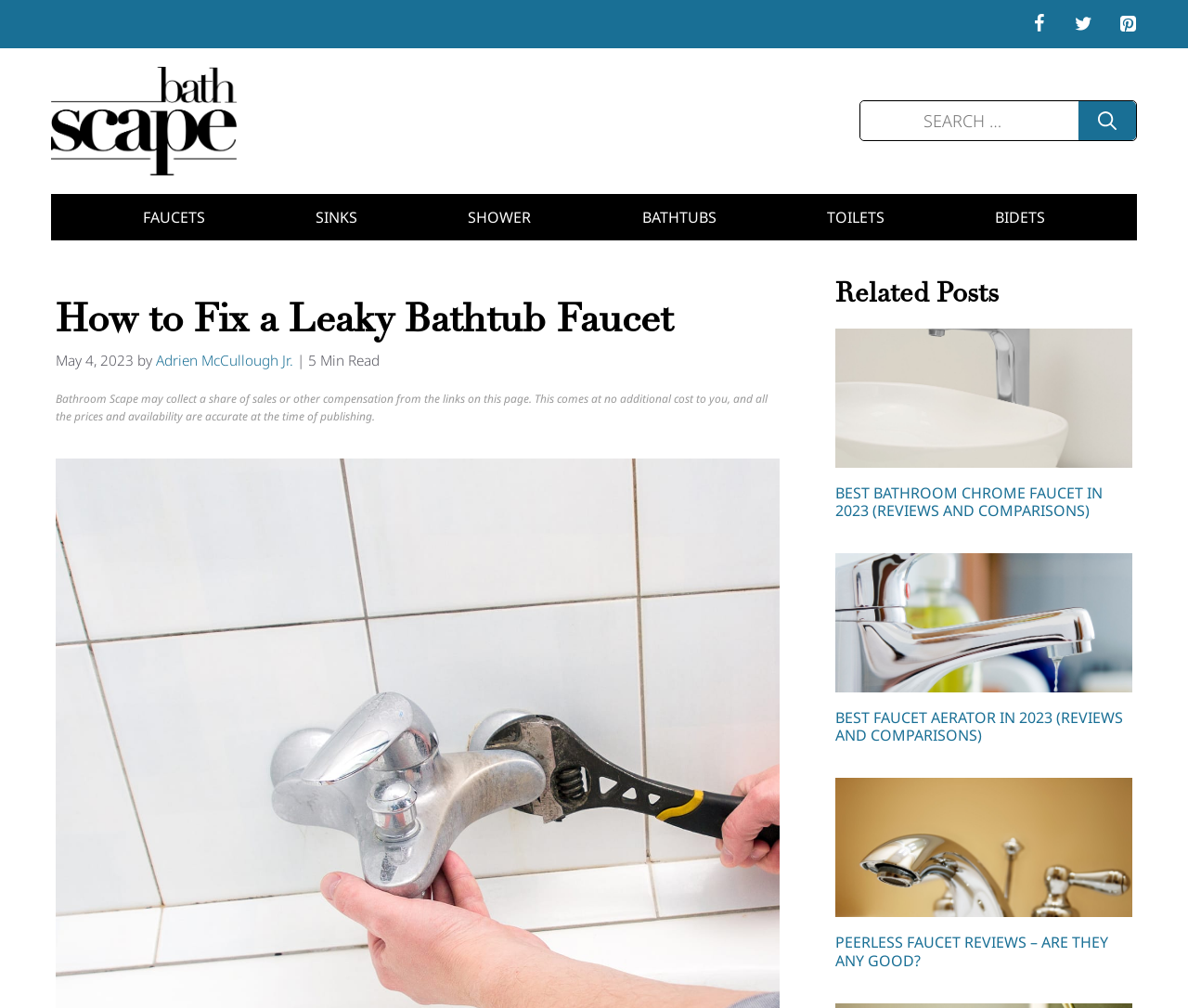What is the topic of the article?
Please provide a comprehensive answer based on the details in the screenshot.

I determined the answer by reading the heading element that says 'How to Fix a Leaky Bathtub Faucet', which indicates that the article is about fixing a leaky bathtub faucet.